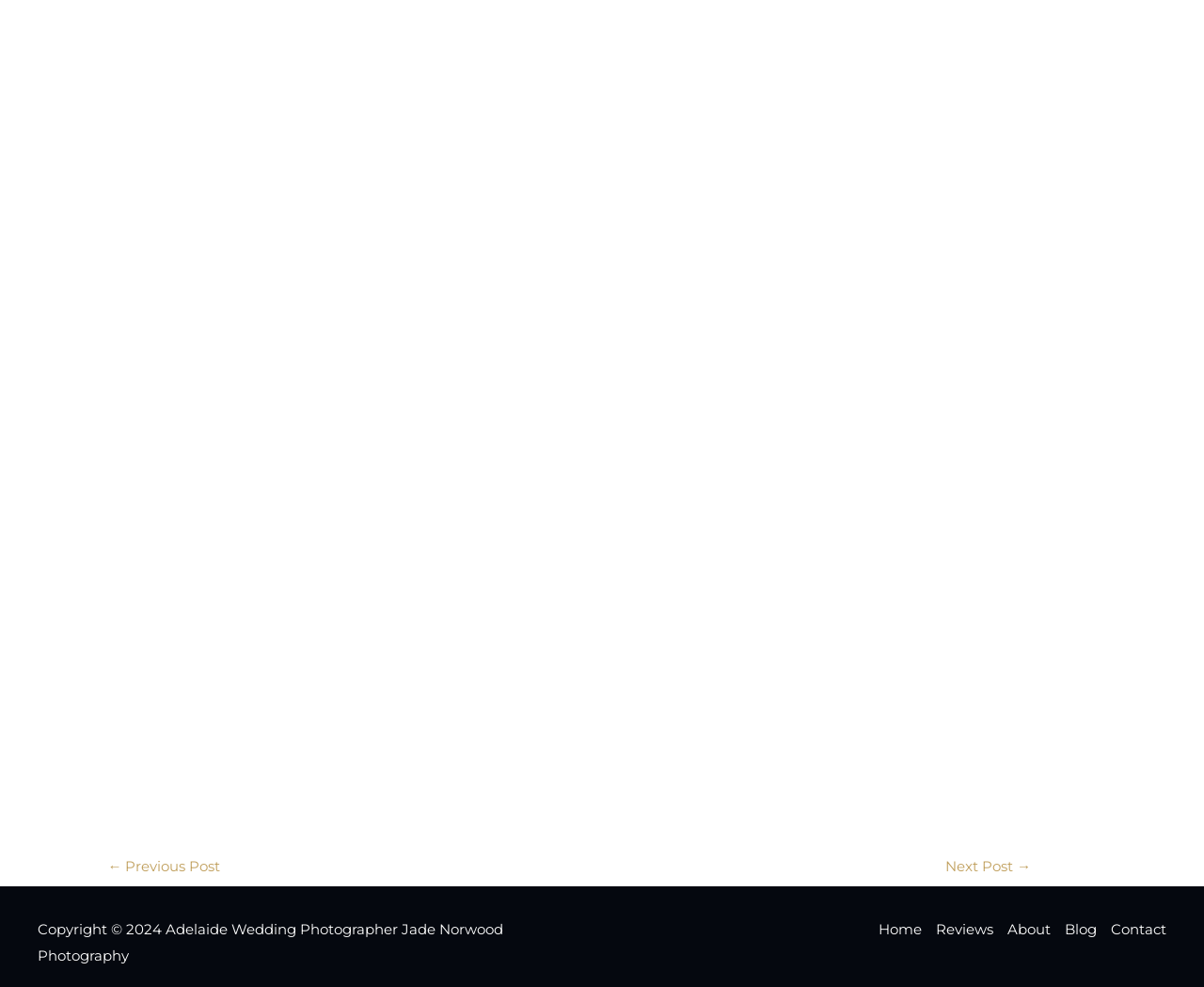Ascertain the bounding box coordinates for the UI element detailed here: "parent_node: Search for: name="s"". The coordinates should be provided as [left, top, right, bottom] with each value being a float between 0 and 1.

None